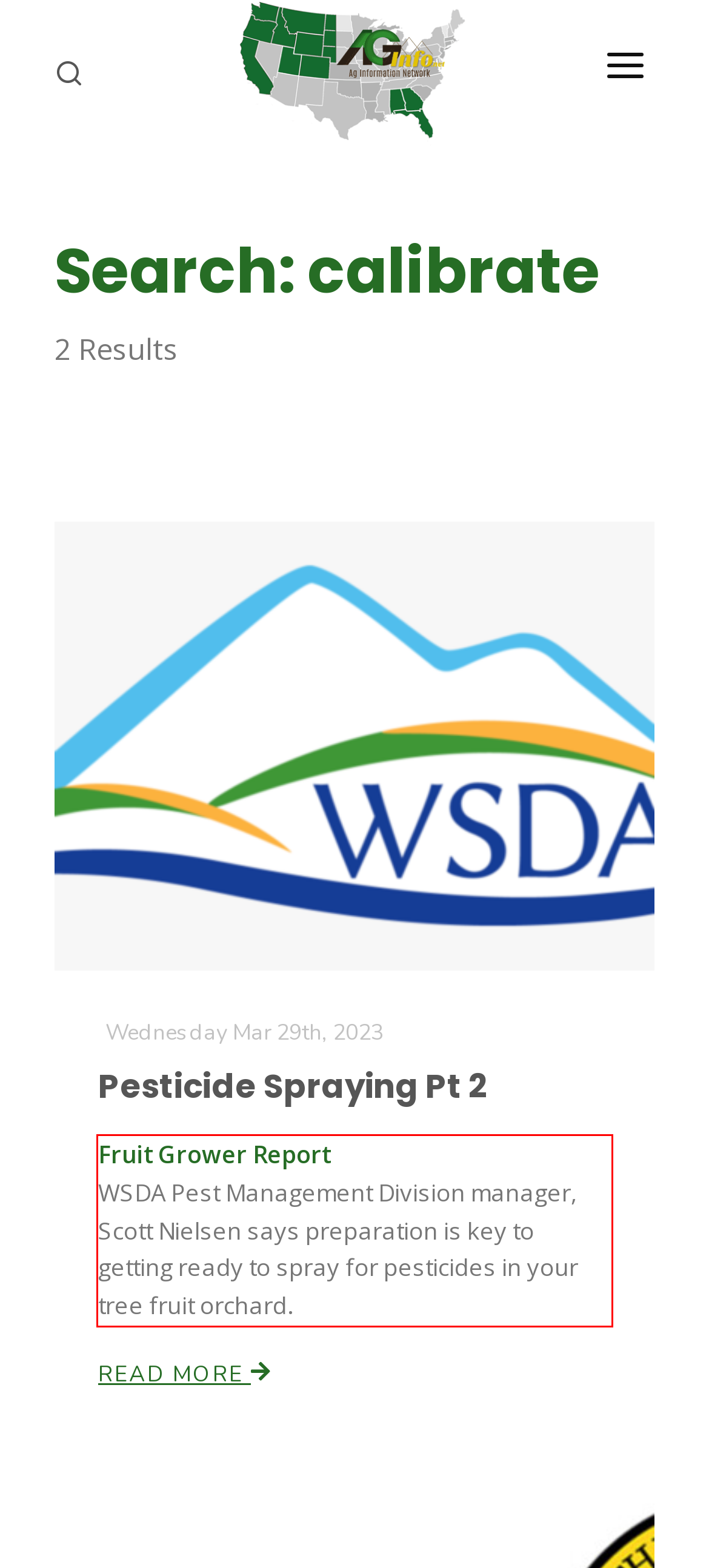Locate the red bounding box in the provided webpage screenshot and use OCR to determine the text content inside it.

Fruit Grower Report WSDA Pest Management Division manager, Scott Nielsen says preparation is key to getting ready to spray for pesticides in your tree fruit orchard.